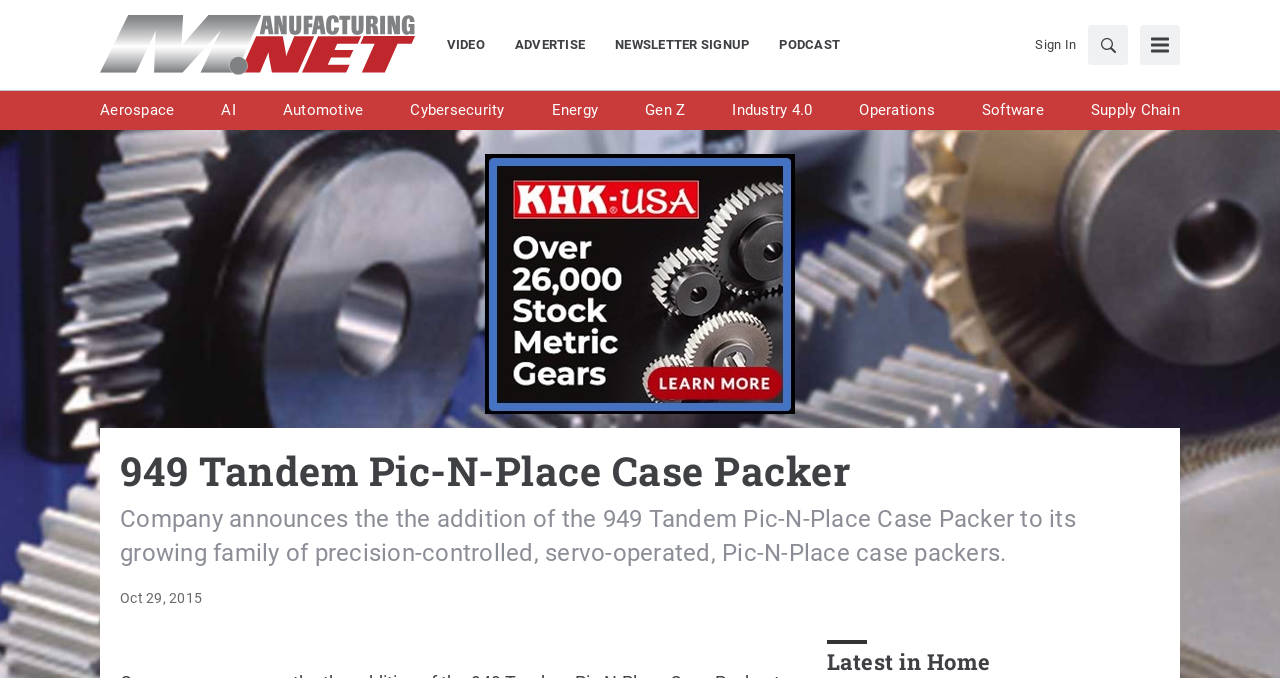How many navigation links are in the top navigation?
Using the information from the image, answer the question thoroughly.

The top navigation contains links to 'Manufacturing.net', 'VIDEO', 'ADVERTISE', 'NEWSLETTER SIGNUP', 'PODCAST', and 'Sign In', which totals 6 navigation links.